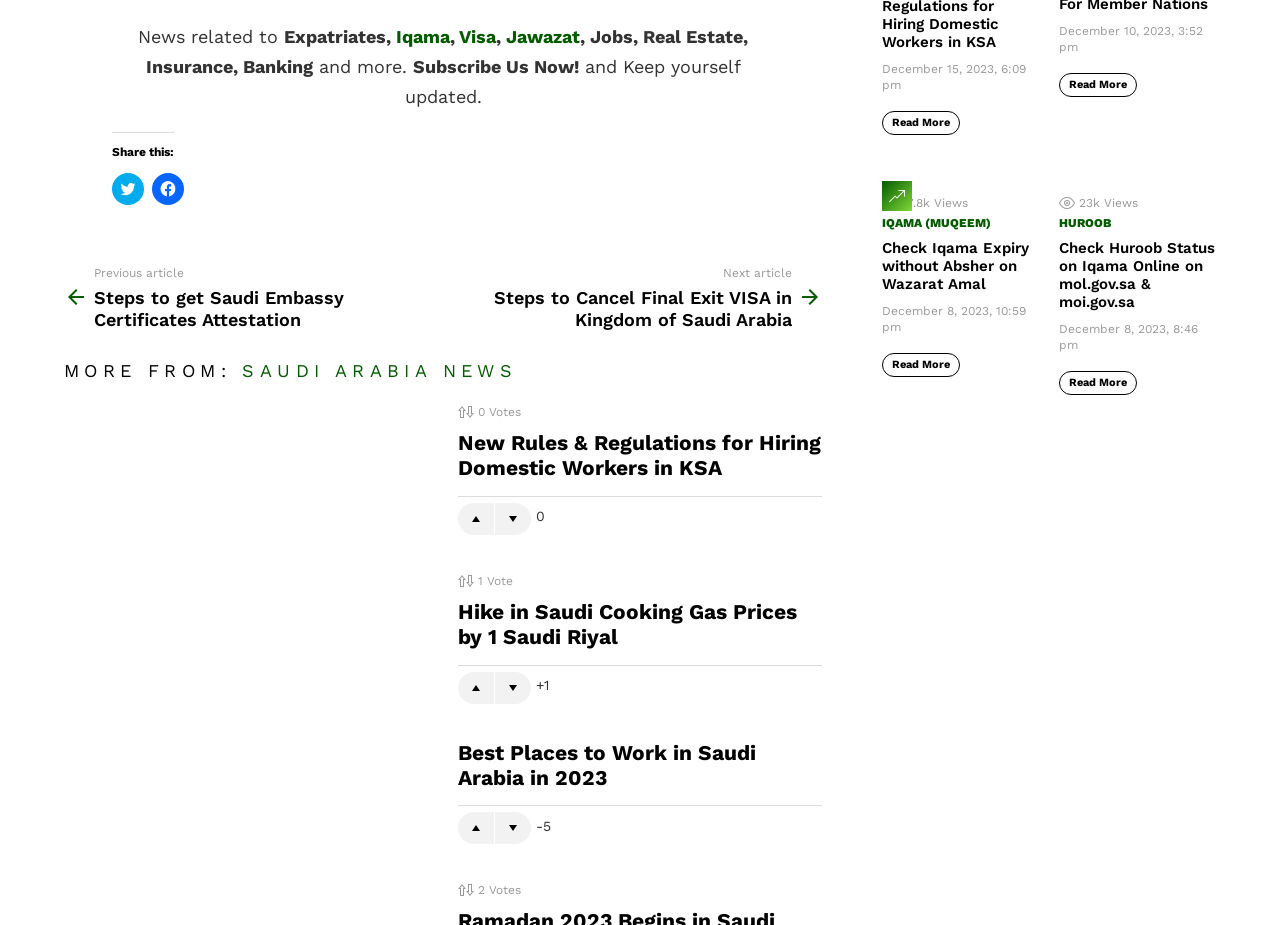What is the function of the 'Read More' links?
Using the image, answer in one word or phrase.

To access full articles